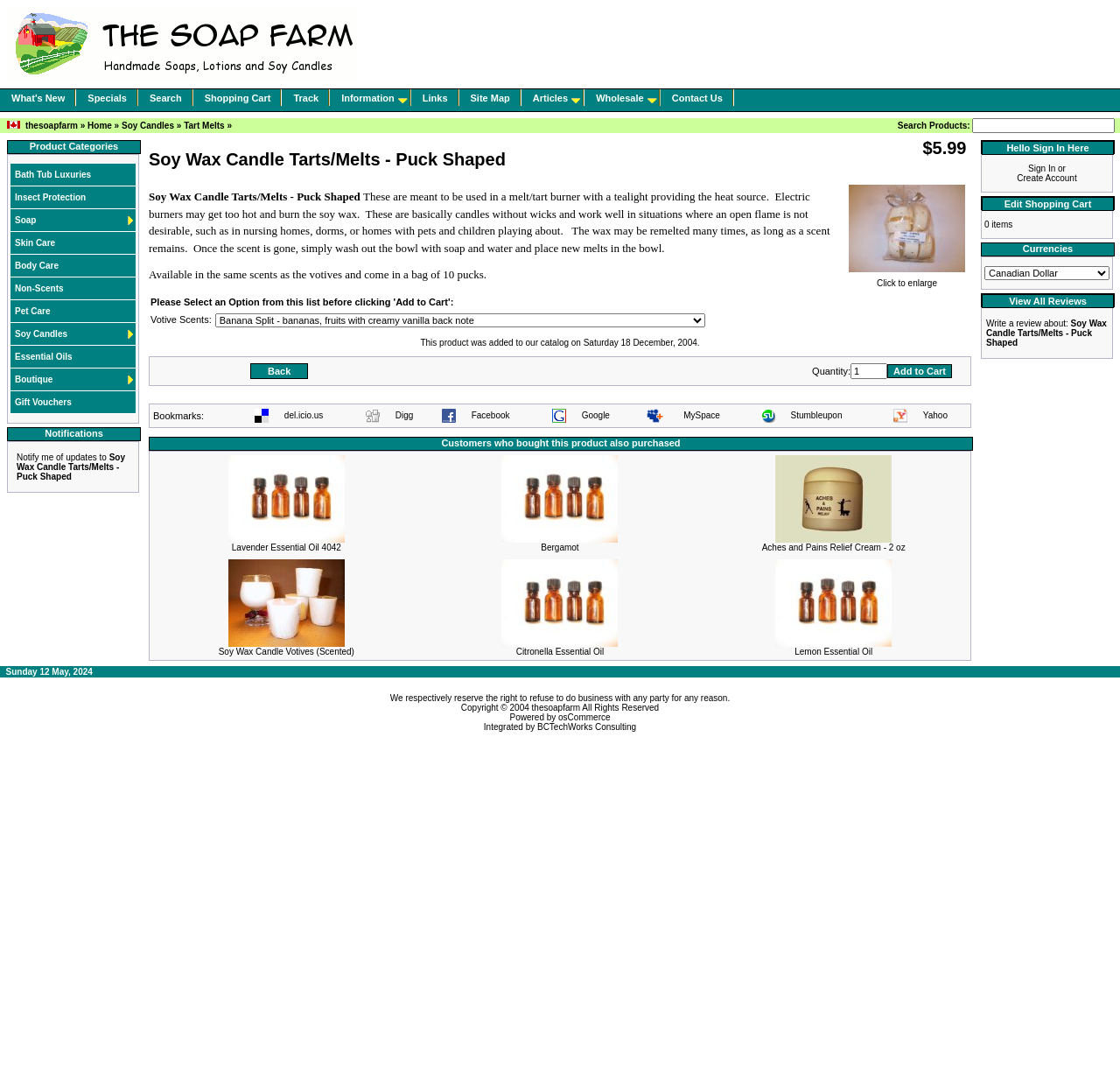How many pucks are in a bag?
Provide a detailed answer to the question using information from the image.

According to the product description, the Soy Wax Candle Tarts/Melts - Puck Shaped come in a bag of 10 pucks.